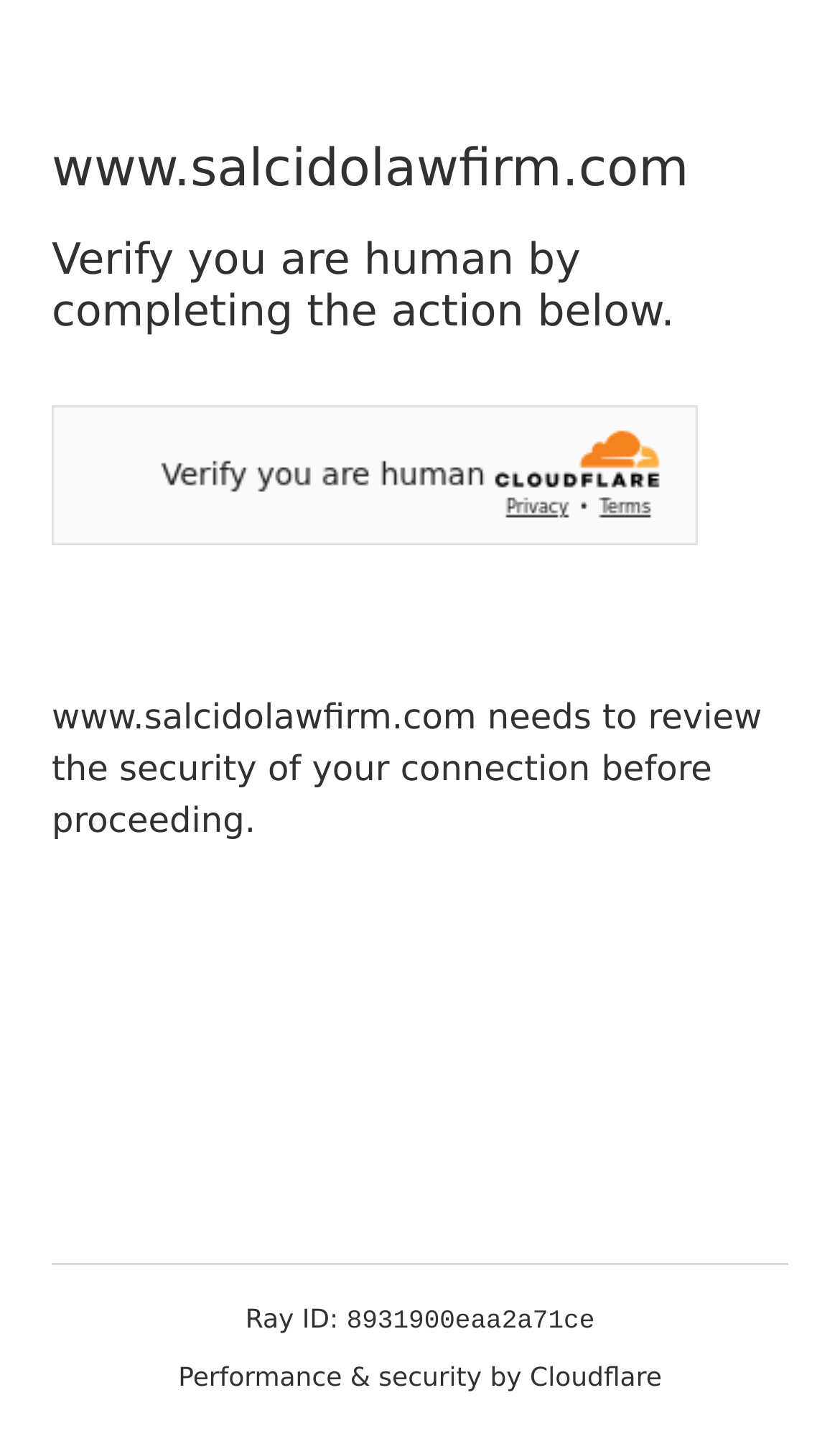Provide a one-word or short-phrase response to the question:
What is the purpose of the iframe?

security challenge